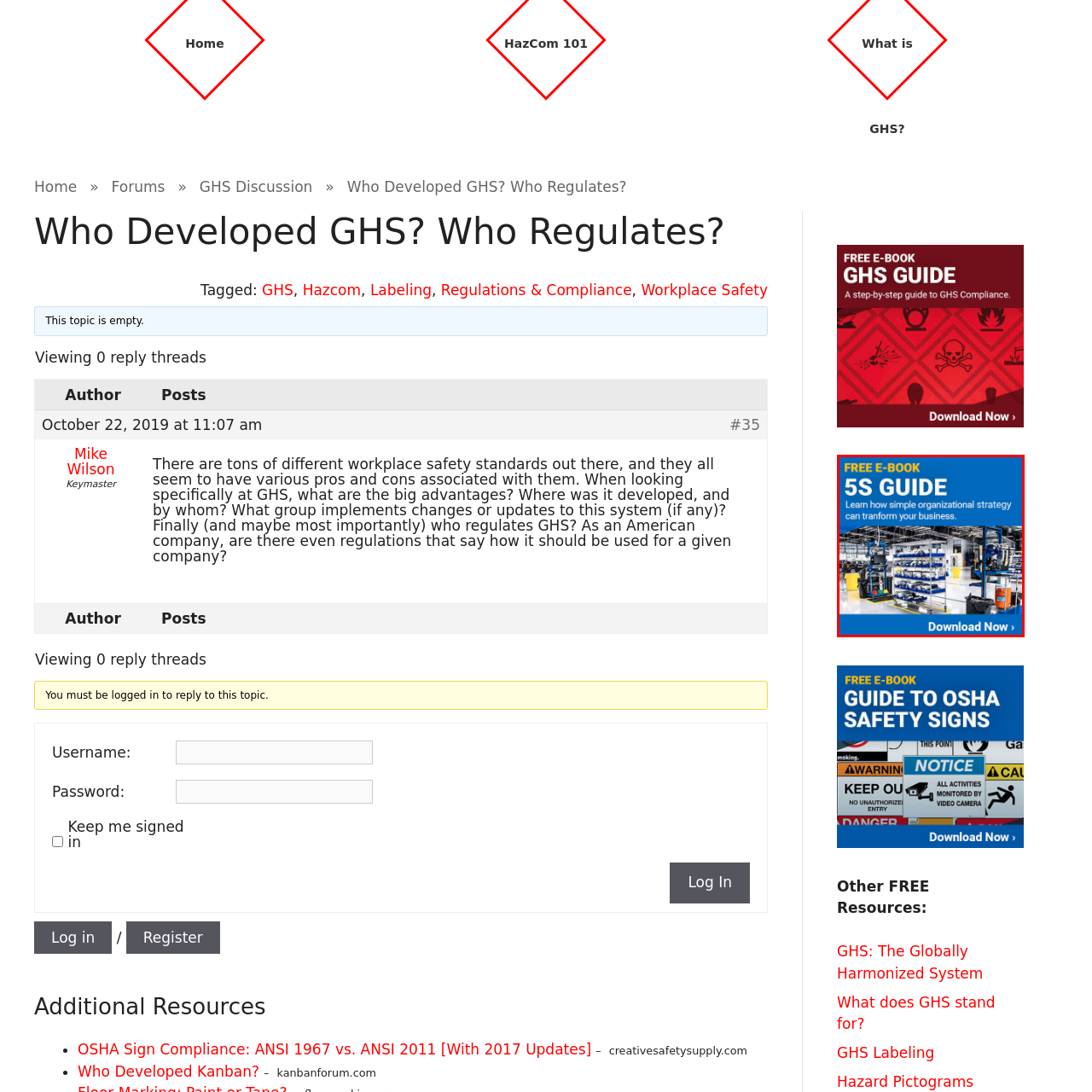Offer a detailed explanation of the image encased within the red boundary.

The image showcases a promotional banner for a free e-book titled "5S Guide." The banner is set against a vibrant blue background and features a captivating image of an organized workspace, illustrating a well-structured environment that aligns with the principles of the 5S methodology. The text invites viewers to learn how simple organizational strategies can transform their business, emphasizing the benefits of effective workplace management. A prominent "Download Now" button encourages immediate action, making it easy for interested readers to access the resource.